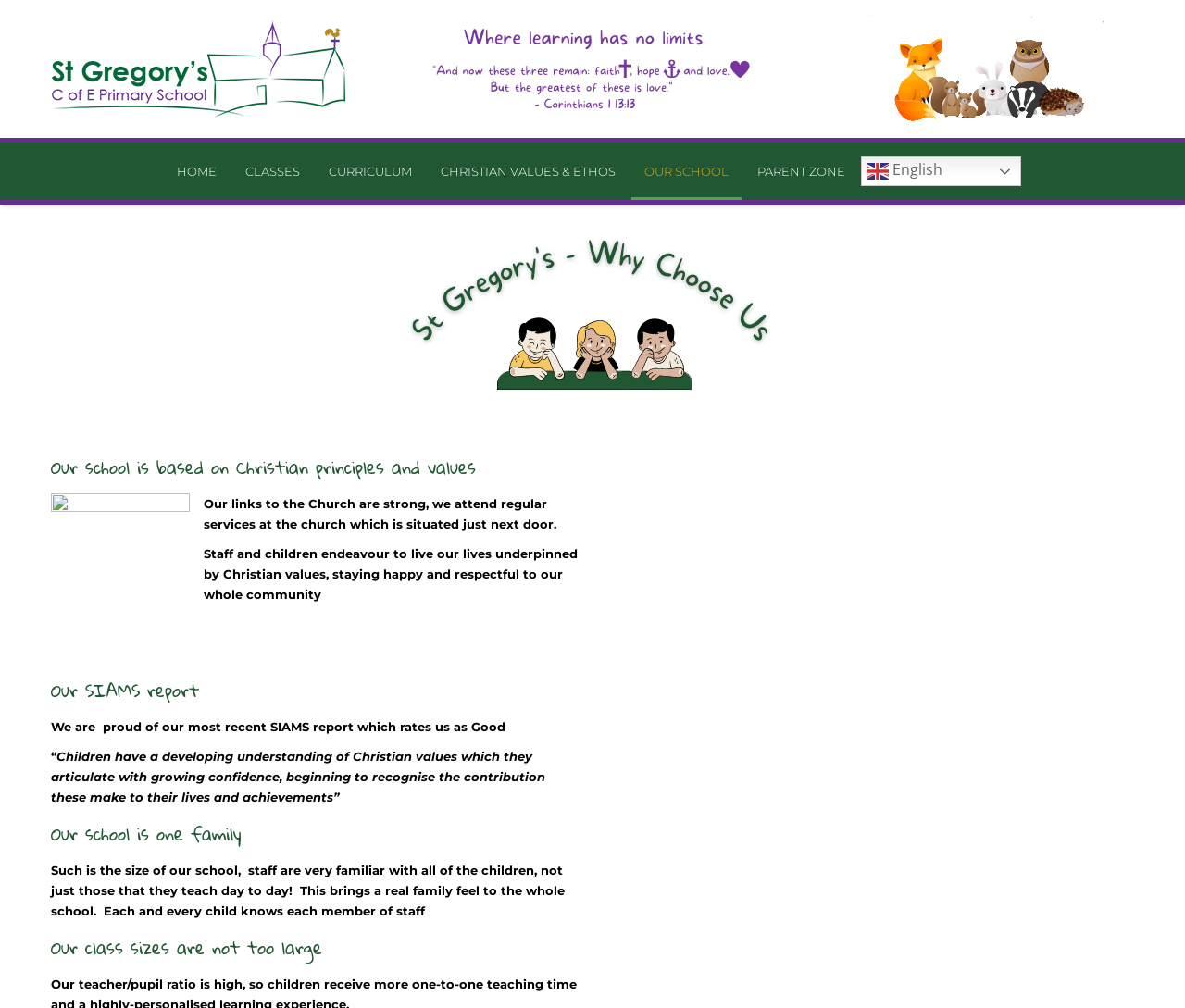Produce an elaborate caption capturing the essence of the webpage.

The webpage appears to be about St Greg's school, with a strong emphasis on its Christian principles and values. At the top left corner, there is a link to "St Gregs" accompanied by an image with the same name. Below this, there are three images lined up horizontally, taking up most of the top section of the page.

The main navigation menu is situated below these images, consisting of seven links: "HOME", "CLASSES", "CURRICULUM", "CHRISTIAN VALUES & ETHOS", "OUR SCHOOL", "PARENT ZONE", and "en English" (which has a small flag icon next to it).

Below the navigation menu, there is a large figure that spans across most of the page. Above this figure, there is a heading that reads "Our school is based on Christian principles and values". This is followed by two paragraphs of text that describe the school's strong links to the Church and its emphasis on Christian values.

Further down the page, there are three sections, each with a heading and accompanying text. The first section is about the school's SIAMS report, which rates the school as "Good". The second section is about the school being "one family", where staff are familiar with all children, creating a family-like atmosphere. The third section highlights the benefit of small class sizes.

Throughout the page, there are a total of five headings, seven links, and nine blocks of text, in addition to the several images and a figure.